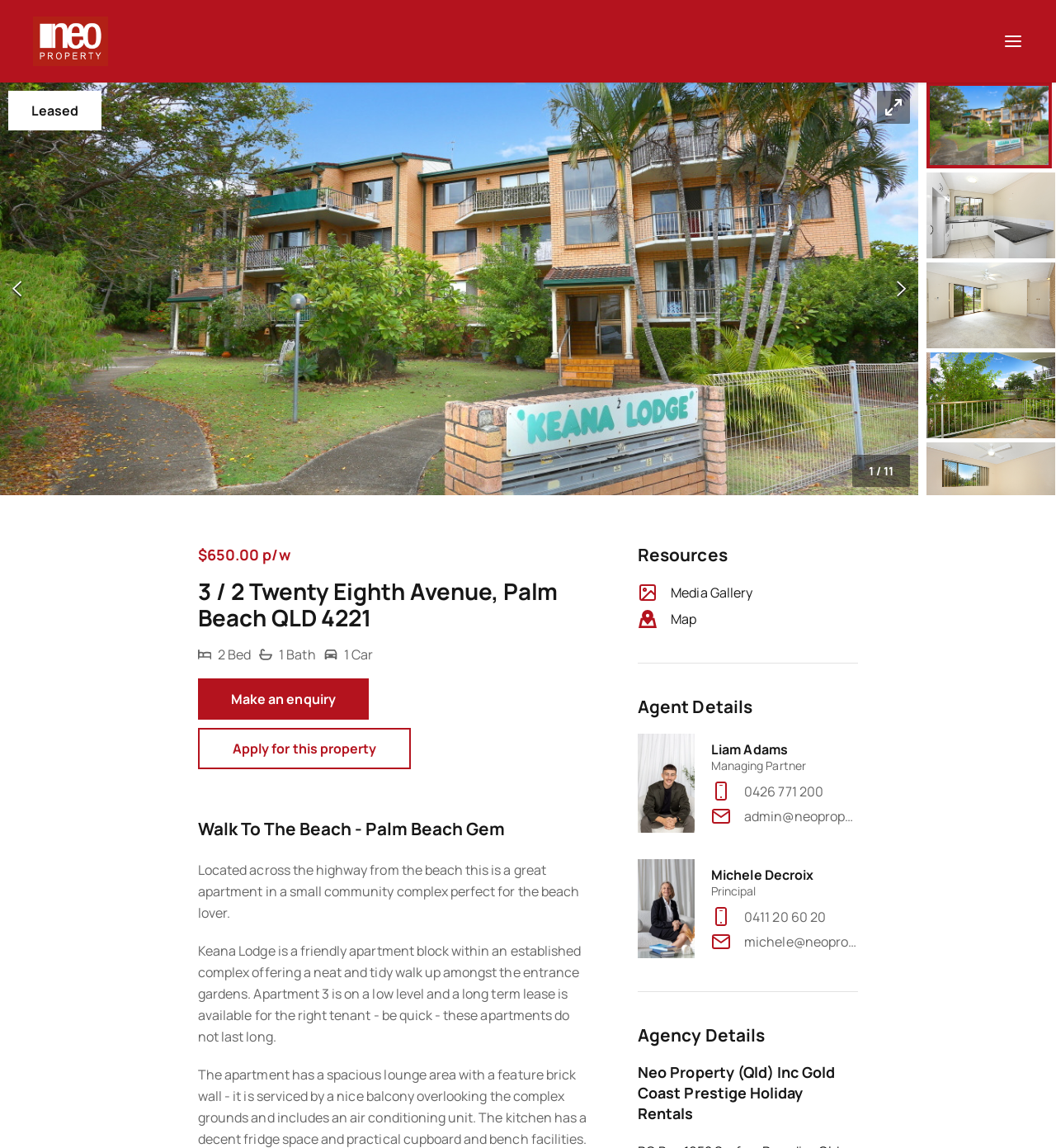Locate the UI element described by parent_node: 0411 20 60 20 and provide its bounding box coordinates. Use the format (top-left x, top-left y, bottom-right x, bottom-right y) with all values as floating point numbers between 0 and 1.

[0.674, 0.789, 0.692, 0.808]